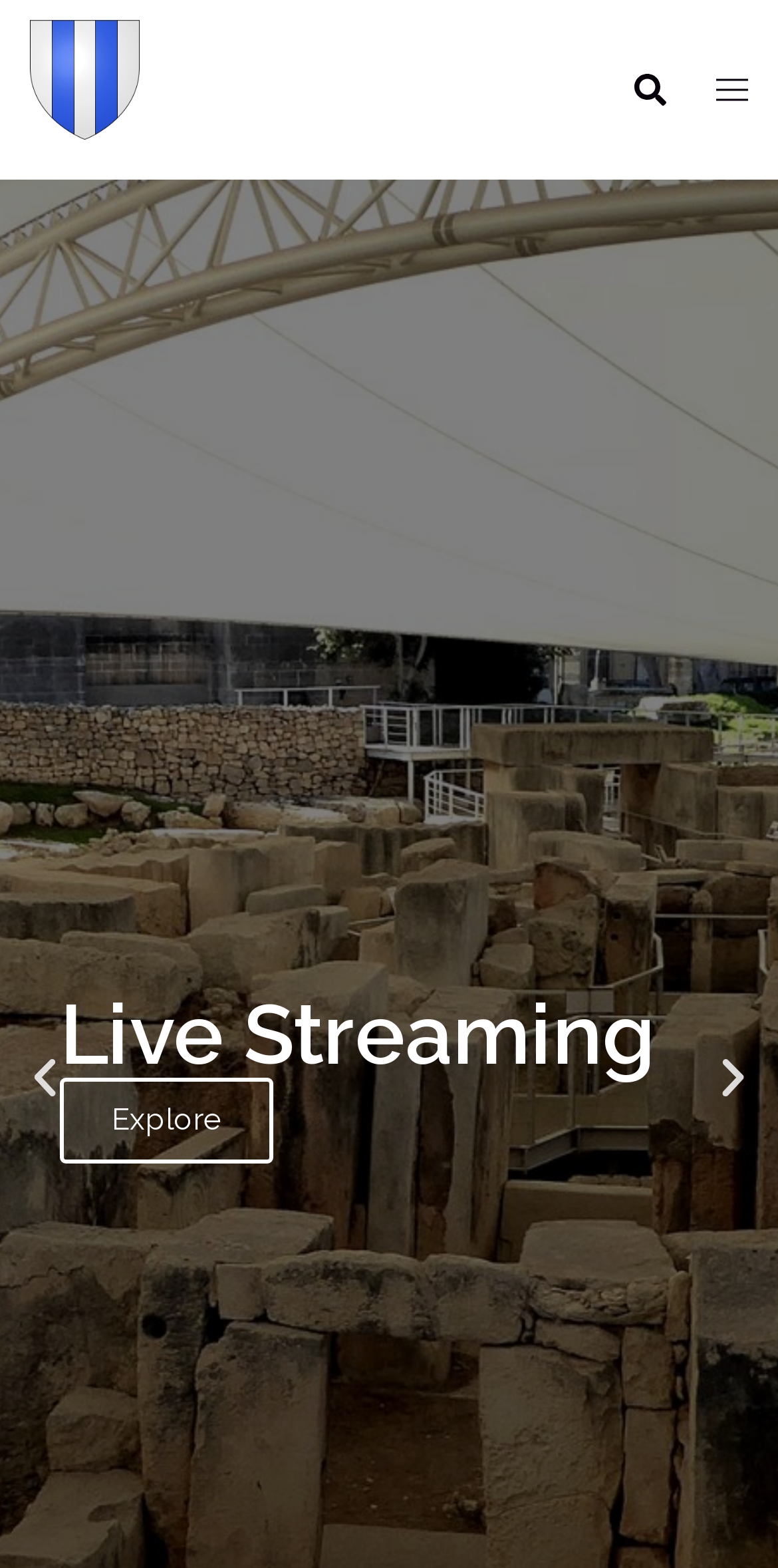Give a one-word or short phrase answer to the question: 
What is the first menu item?

Live Streaming